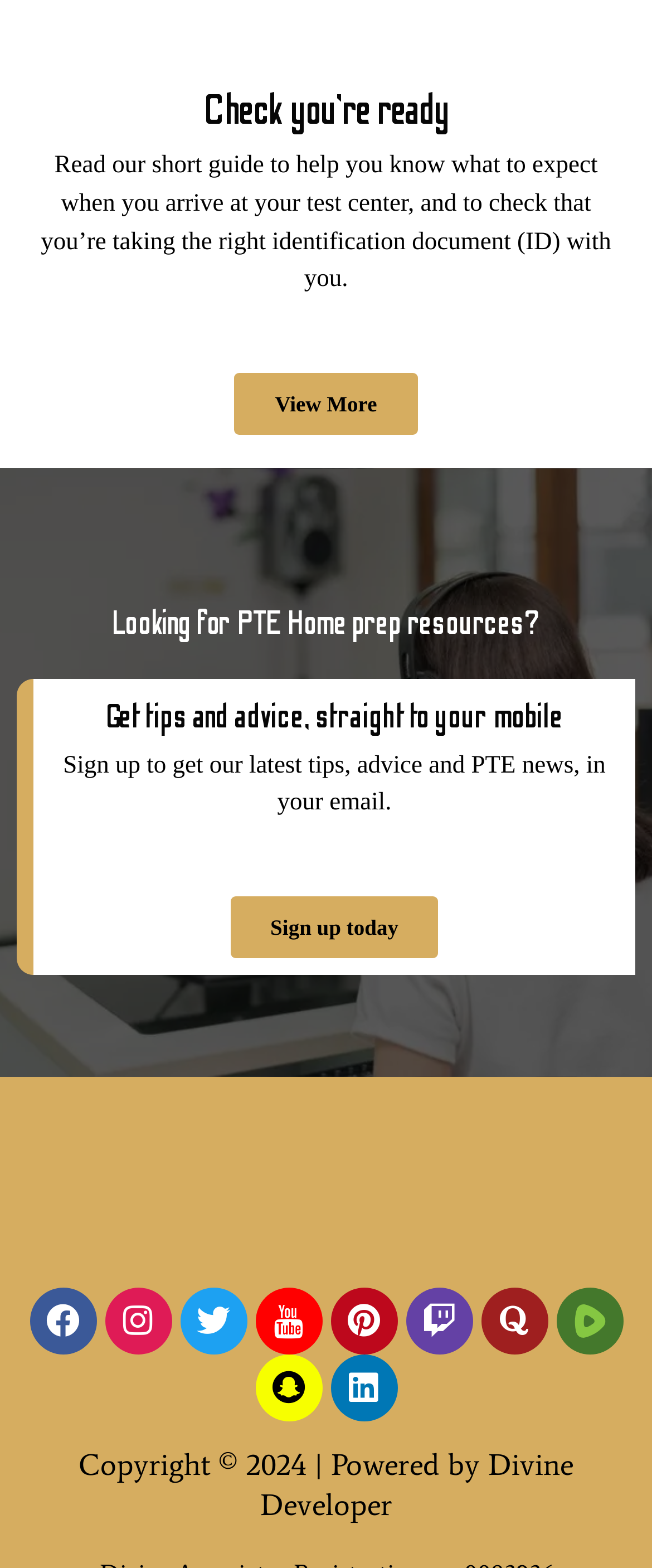Locate the bounding box coordinates of the element you need to click to accomplish the task described by this instruction: "Visit Divine Associates Ltd. website".

[0.115, 0.697, 0.885, 0.8]